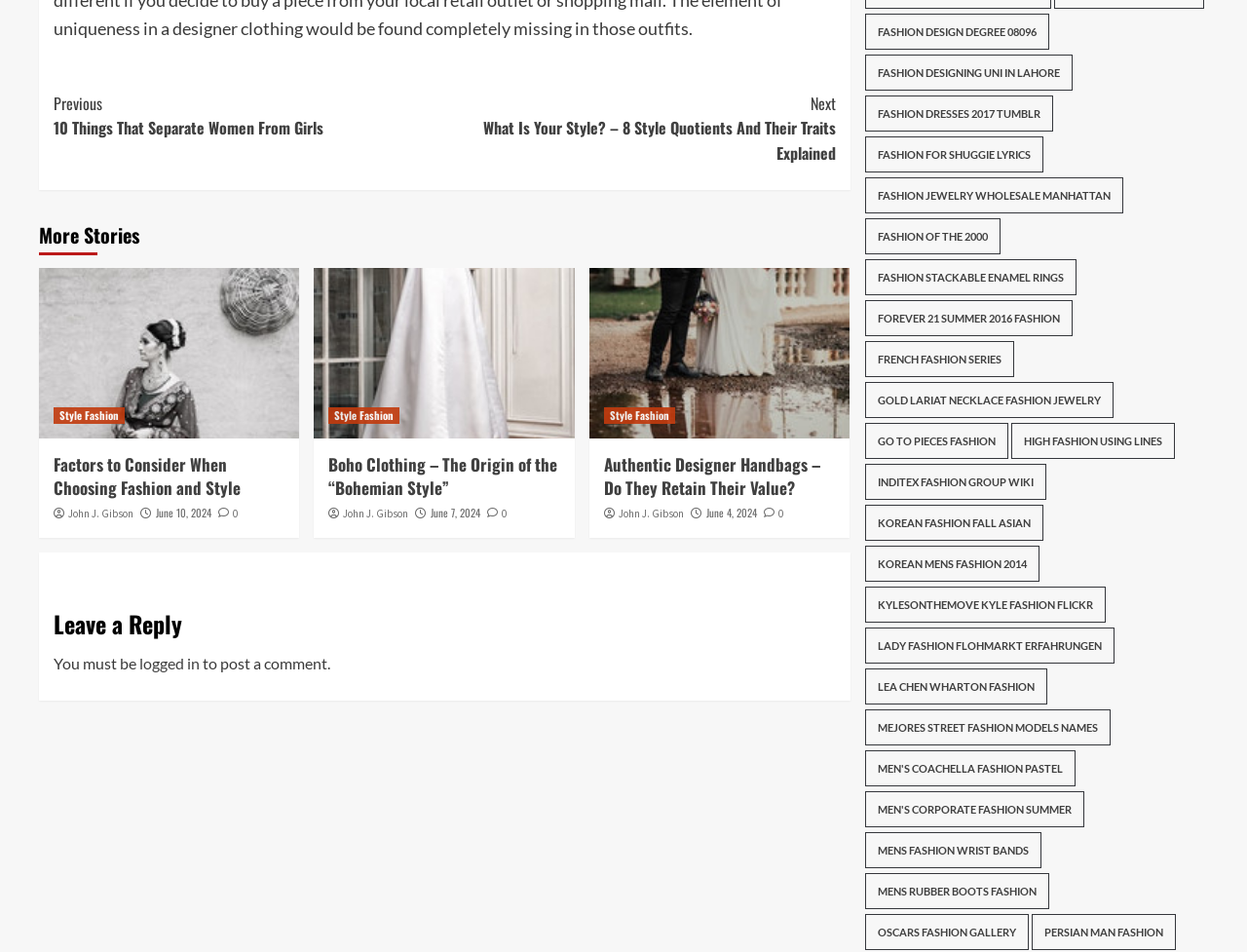Use a single word or phrase to answer the question:
How many articles are listed on this webpage?

9